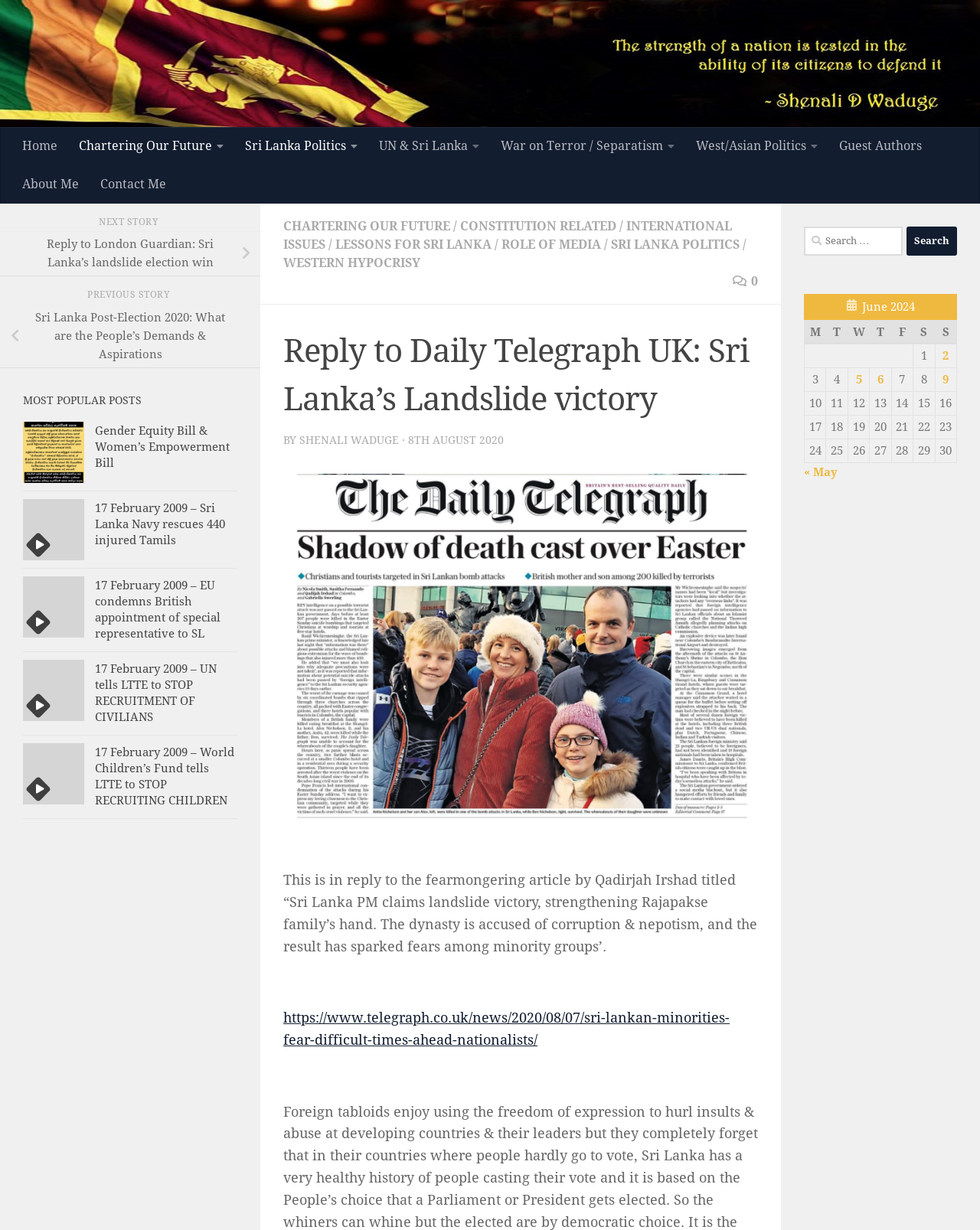Find the bounding box coordinates of the clickable element required to execute the following instruction: "Call the suicide prevention lifeline". Provide the coordinates as four float numbers between 0 and 1, i.e., [left, top, right, bottom].

None